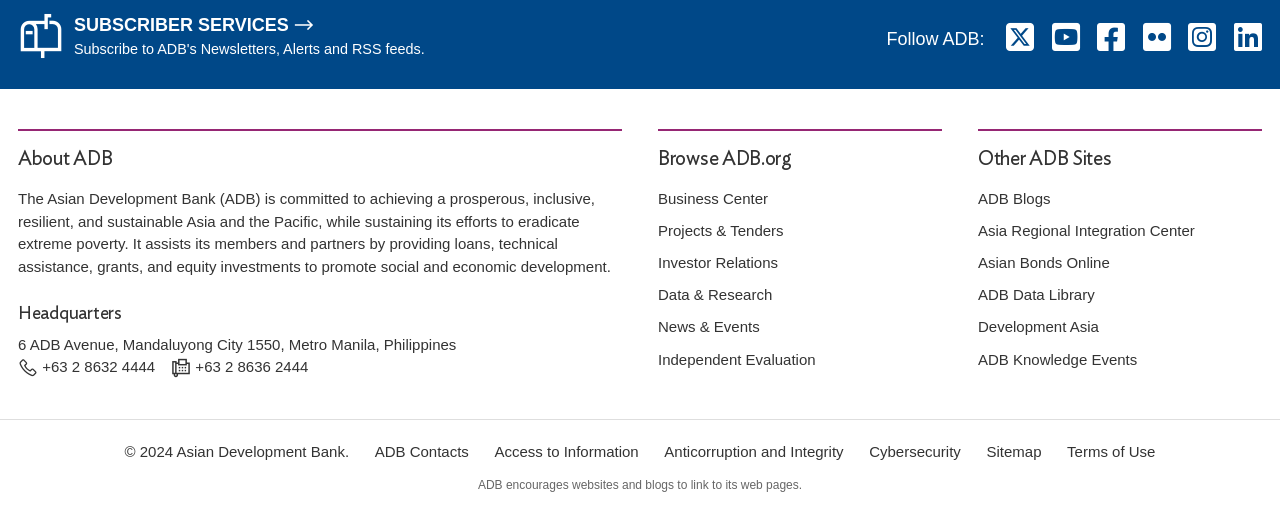From the screenshot, find the bounding box of the UI element matching this description: "Investor Relations". Supply the bounding box coordinates in the form [left, top, right, bottom], each a float between 0 and 1.

[0.508, 0.485, 0.742, 0.548]